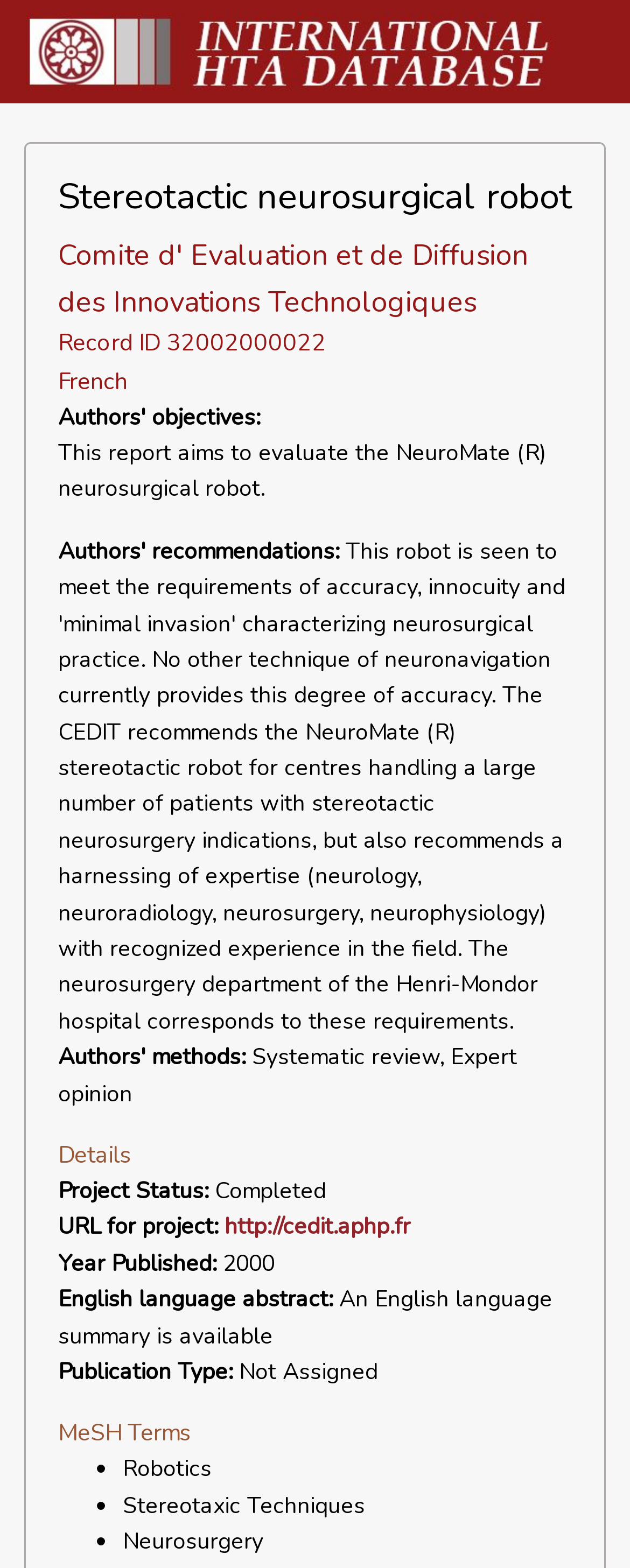Give a short answer using one word or phrase for the question:
In what year was the report published?

2000